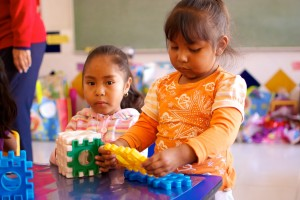What is the atmosphere of the classroom?
Answer with a single word or phrase by referring to the visual content.

Nurturing